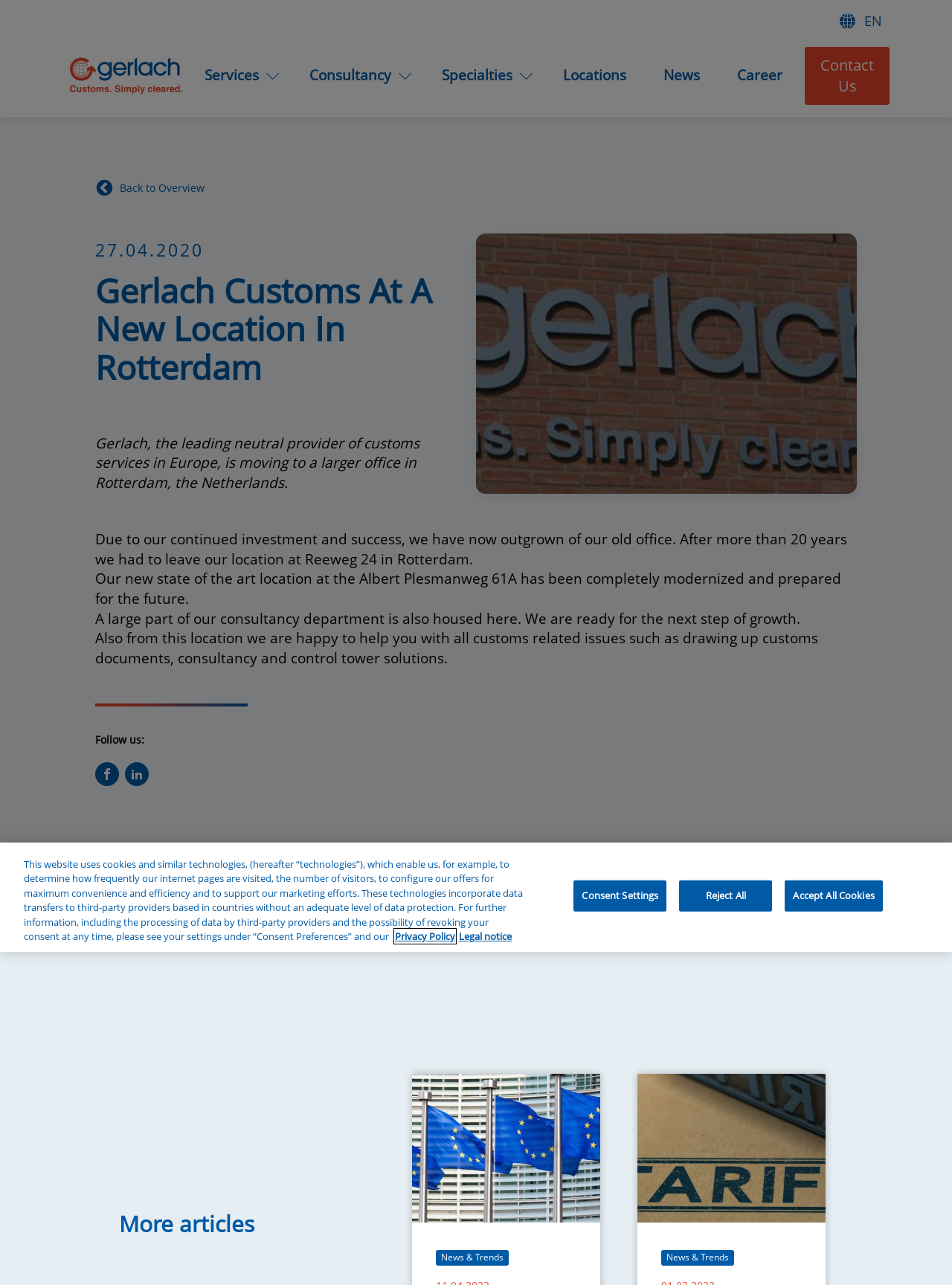Generate a comprehensive description of the contents of the webpage.

The webpage is about Gerlach Customs, a company that provides customs services in Europe. The page announces that the company has moved to a new location in Rotterdam, the Netherlands. 

At the top of the page, there is a navigation menu with links to different sections of the website, including "Services", "Import", "Export", "Fiscal representation", "Transit", "Consultancy", "Specialties", "Locations", "News", and "Career". 

Below the navigation menu, there is a heading that reads "Gerlach Customs At A New Location In Rotterdam". The article below the heading explains that the company has outgrown its old office and has moved to a new, modernized location at Albert Plesmanweg 61A in Rotterdam. The new office also houses a large part of the consultancy department. 

The page also features a section that invites visitors to follow the company on social media, with links to its Facebook and LinkedIn pages. 

Further down the page, there is a section titled "More articles" with a link to "News & Trends" and an image. 

At the bottom of the page, there is a cookie banner with a link to the company's privacy policy and buttons to accept or reject cookies.